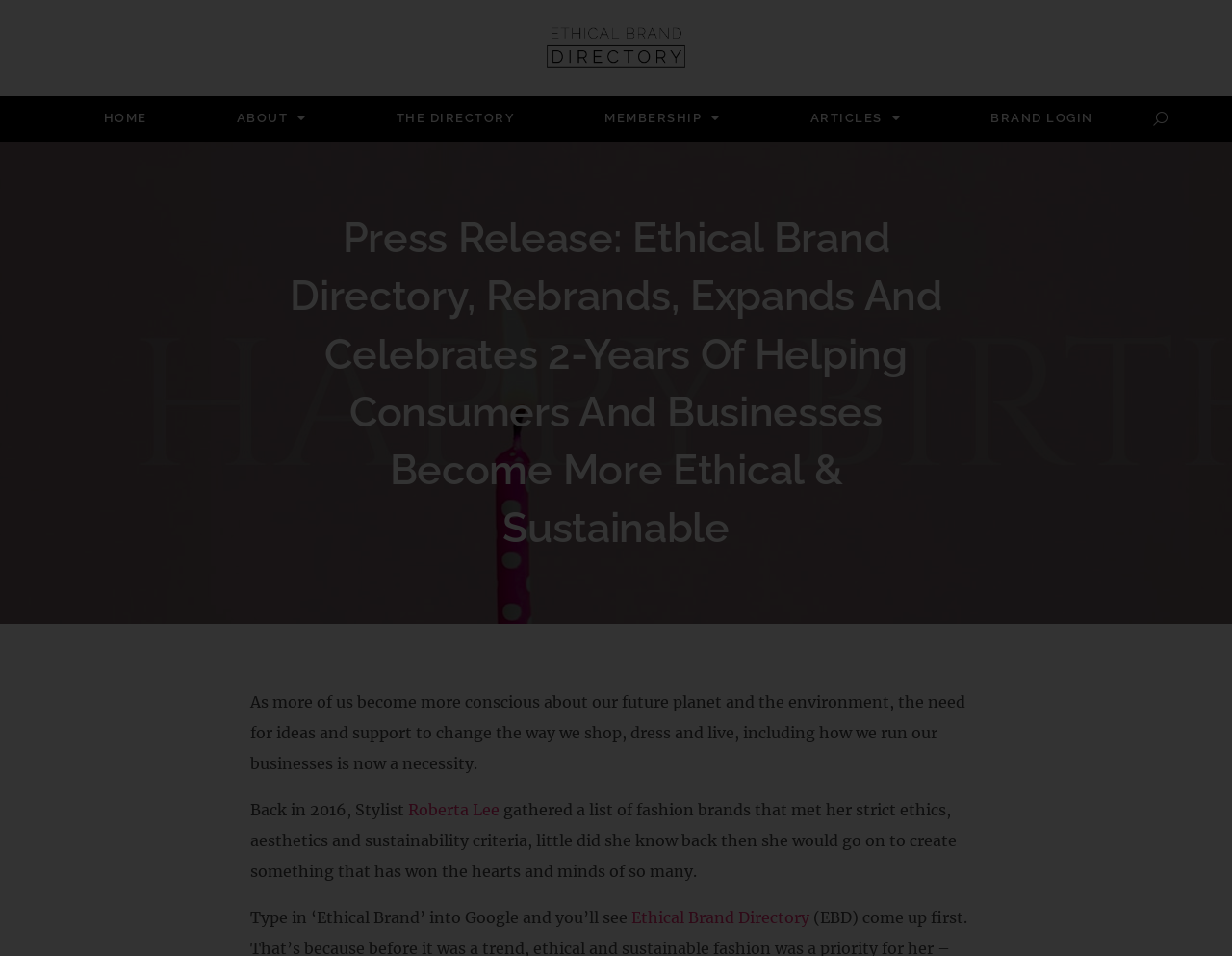What is the focus of the directory?
Answer the question with a thorough and detailed explanation.

The directory seems to focus on ethical and sustainable living, as indicated by the text which mentions the need for ideas and support to change the way we shop, dress, and live, including how we run our businesses, in a more environmentally conscious manner.